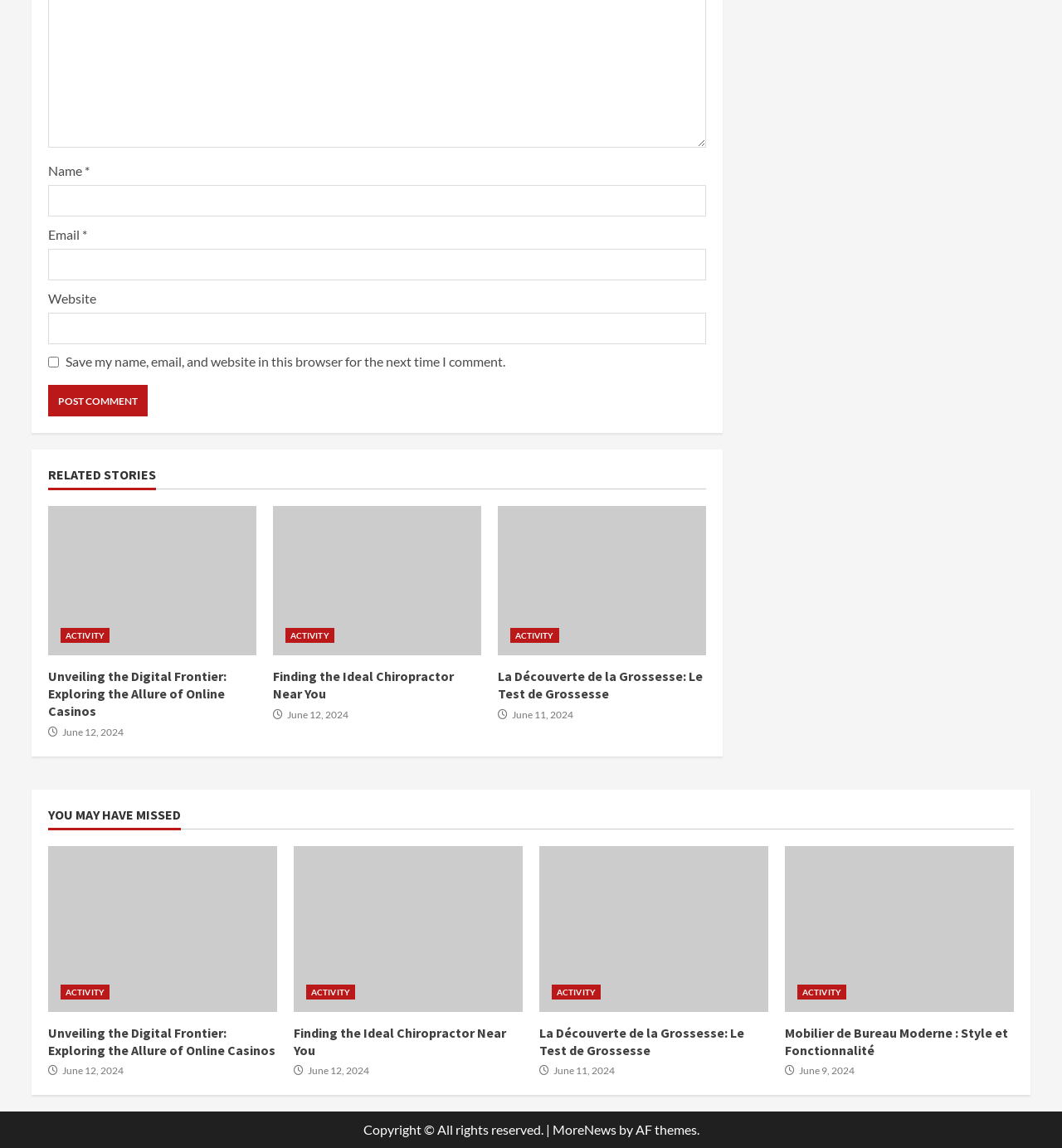Find the bounding box coordinates for the UI element whose description is: "ACTIVITY". The coordinates should be four float numbers between 0 and 1, in the format [left, top, right, bottom].

[0.48, 0.547, 0.526, 0.56]